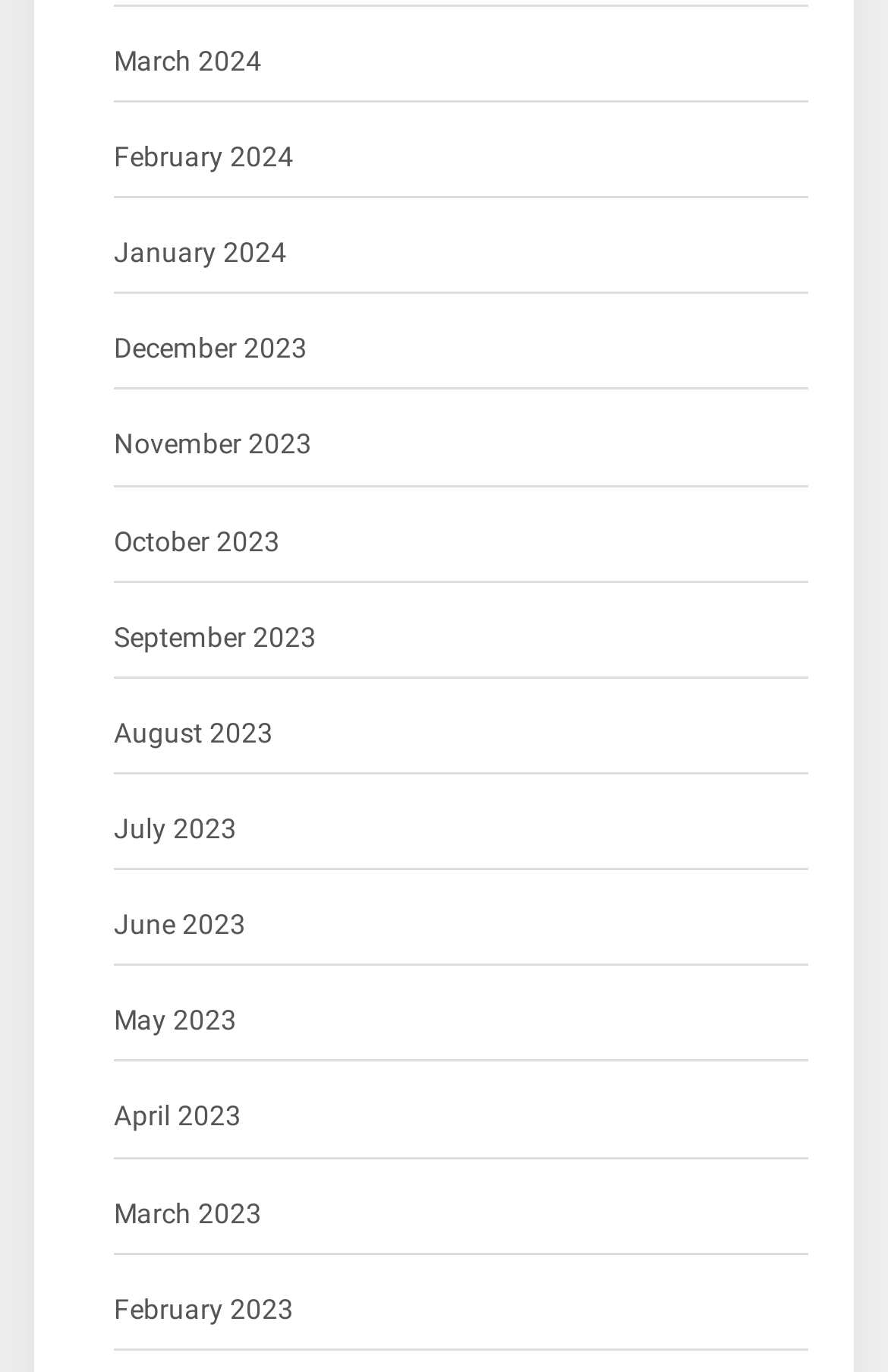Please provide a brief answer to the following inquiry using a single word or phrase:
What is the position of the 'June 2023' link?

7th from the top